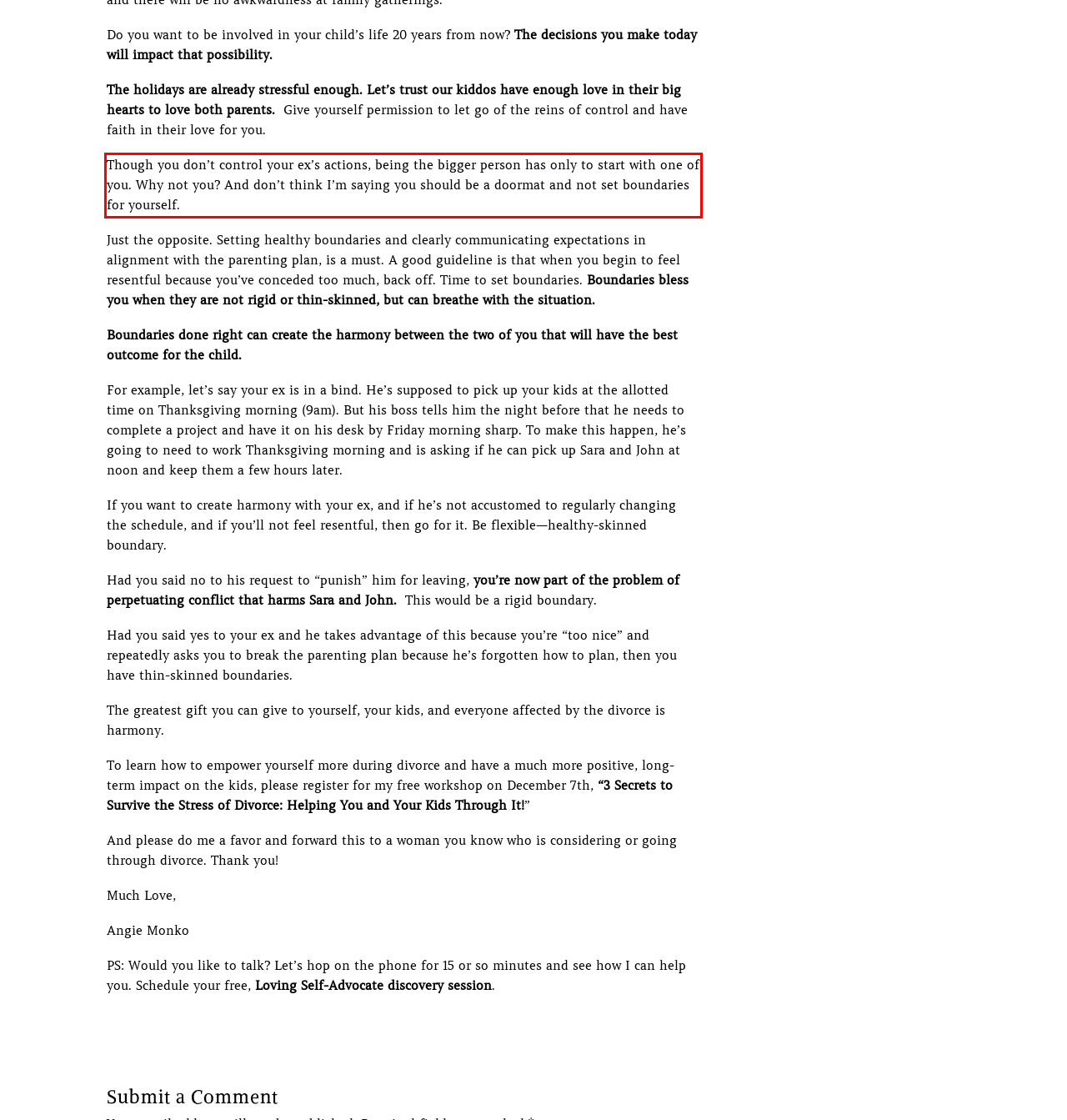Your task is to recognize and extract the text content from the UI element enclosed in the red bounding box on the webpage screenshot.

Though you don’t control your ex’s actions, being the bigger person has only to start with one of you. Why not you? And don’t think I’m saying you should be a doormat and not set boundaries for yourself.